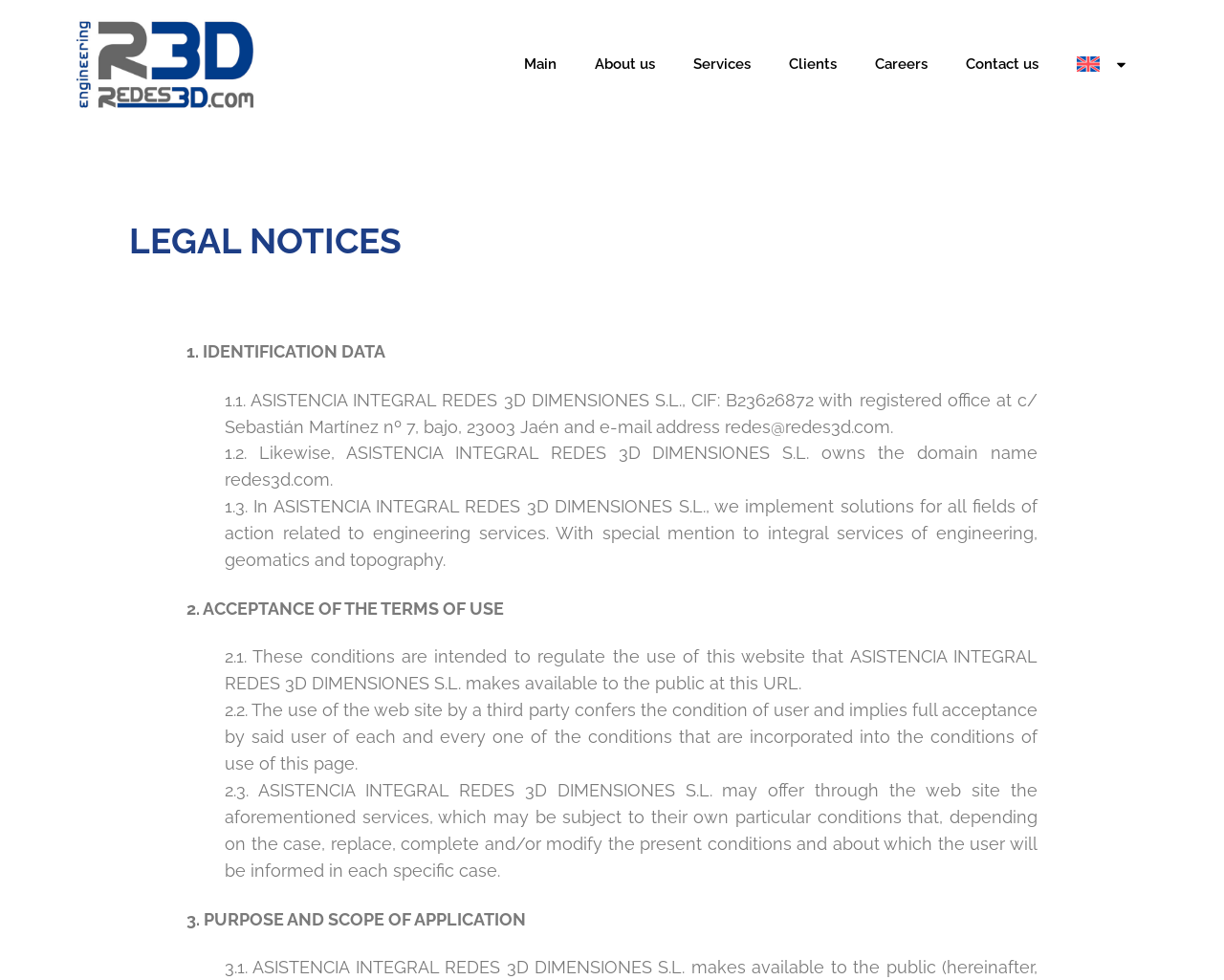Create a detailed narrative describing the layout and content of the webpage.

The webpage is titled "Legal Notice - Redes3d" and has a logo of "redes3d.com" at the top left corner. Below the logo, there is a navigation menu with links to "Main", "About us", "Services", "Clients", "Careers", and "Contact us", which are aligned horizontally across the top of the page. To the right of the navigation menu, there is a language selection option with an "English" link and a dropdown menu.

Below the navigation menu, there is a heading "LEGAL NOTICES" followed by several sections of text. The first section is titled "1. IDENTIFICATION DATA" and contains three paragraphs of text describing the company's identification data, including its name, CIF, registered office, and email address.

The next section is titled "2. ACCEPTANCE OF THE TERMS OF USE" and contains three paragraphs of text outlining the terms of use for the website. The final section is titled "3. PURPOSE AND SCOPE OF APPLICATION" and appears to be a continuation of the terms of use.

Throughout the page, the text is organized in a clear and readable format, with headings and paragraphs separated by whitespace. There are no images on the page aside from the logo and a small flag icon next to the language selection option.